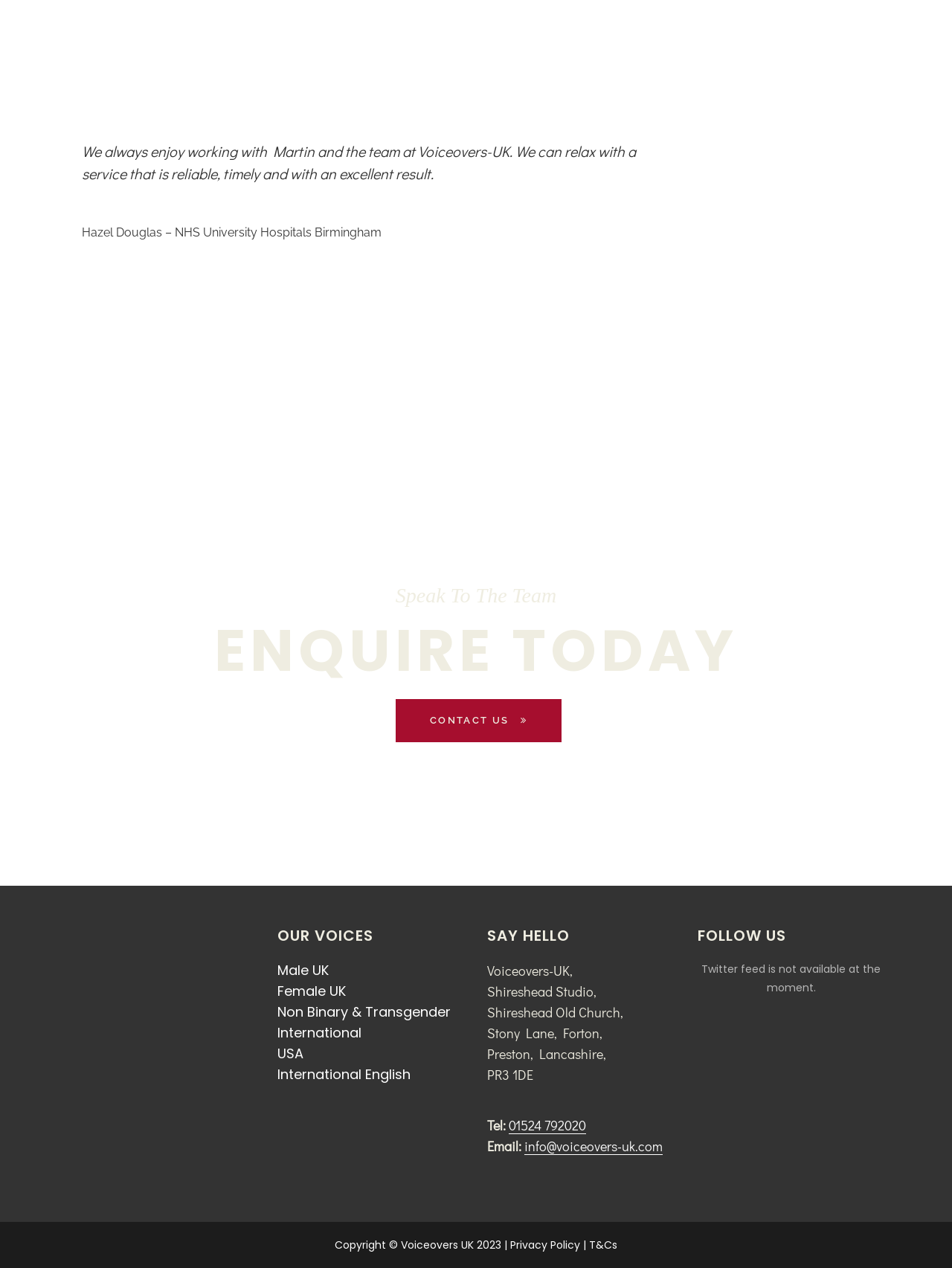Please determine the bounding box coordinates of the element to click in order to execute the following instruction: "Click on 'FOLLOW US'". The coordinates should be four float numbers between 0 and 1, specified as [left, top, right, bottom].

[0.732, 0.731, 0.93, 0.746]